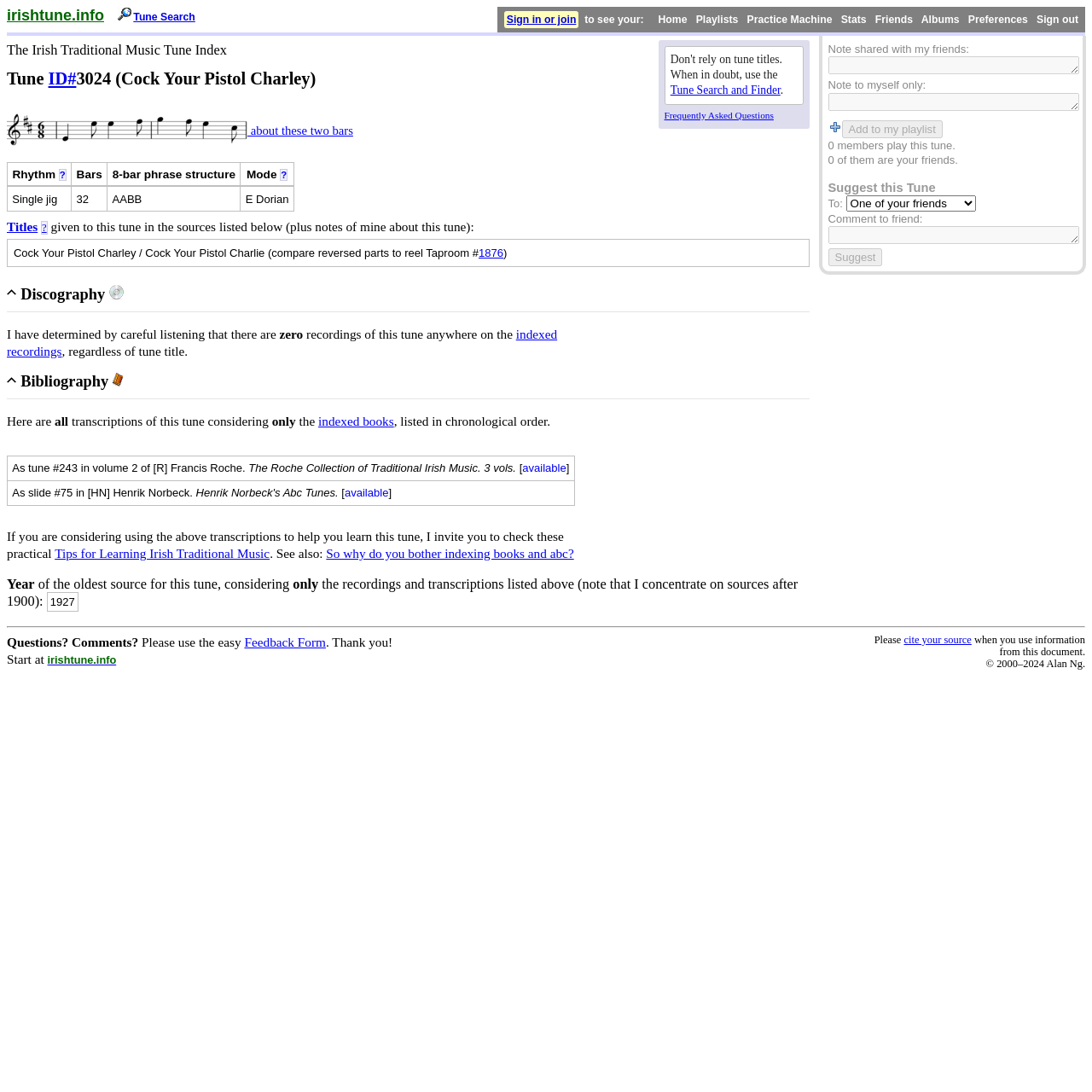Can you find the bounding box coordinates of the area I should click to execute the following instruction: "Add to my playlist"?

[0.771, 0.11, 0.863, 0.127]